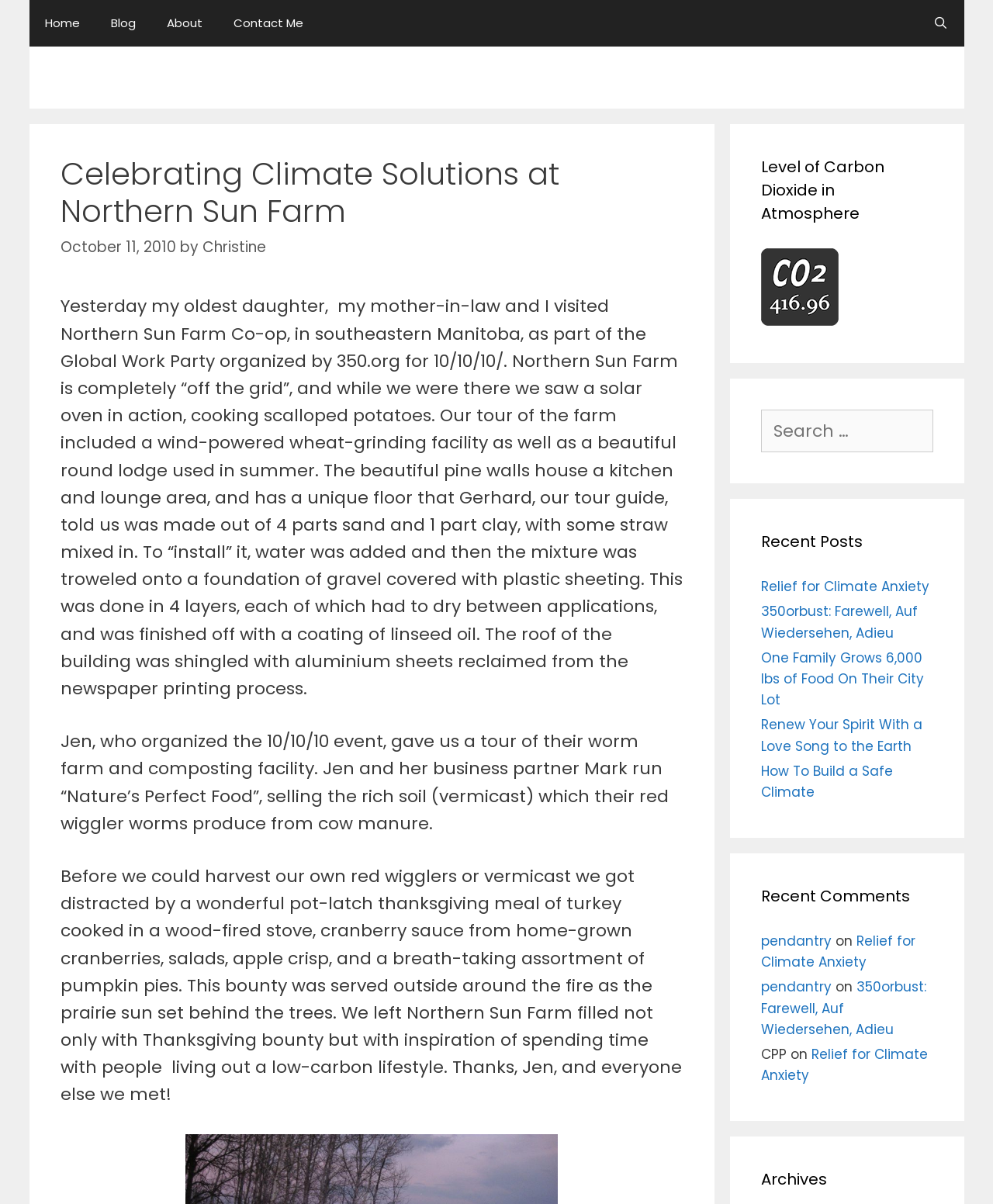Describe every aspect of the webpage comprehensively.

This webpage is about celebrating climate solutions at Northern Sun Farm, a cooperative in southeastern Manitoba. At the top, there is a primary navigation menu with links to "Home", "Blog", "About", "Contact Me", and "Open Search Bar". Below the navigation menu, there is a banner with a heading that reads "Celebrating Climate Solutions at Northern Sun Farm" and a time stamp indicating the post was published on October 11, 2010. The author of the post is Christine.

The main content of the webpage is a descriptive article about a visit to Northern Sun Farm, which is completely off the grid. The article describes the farm's solar oven, wind-powered wheat-grinding facility, and a beautiful round lodge made from natural materials. The article also mentions a worm farm and composting facility, and a pot-latch thanksgiving meal that was served.

To the right of the main content, there are three complementary sections. The first section displays a graph showing the level of carbon dioxide in the atmosphere, with a link to "Atmospheric CO2" below it. The second section has a search box with a label "Search for:". The third section displays a list of recent posts, including "Relief for Climate Anxiety", "350orbust: Farewell, Auf Wiedersehen, Adieu", and others. Below the recent posts, there is a section displaying recent comments, with links to the corresponding posts. Finally, there is a section displaying archives.